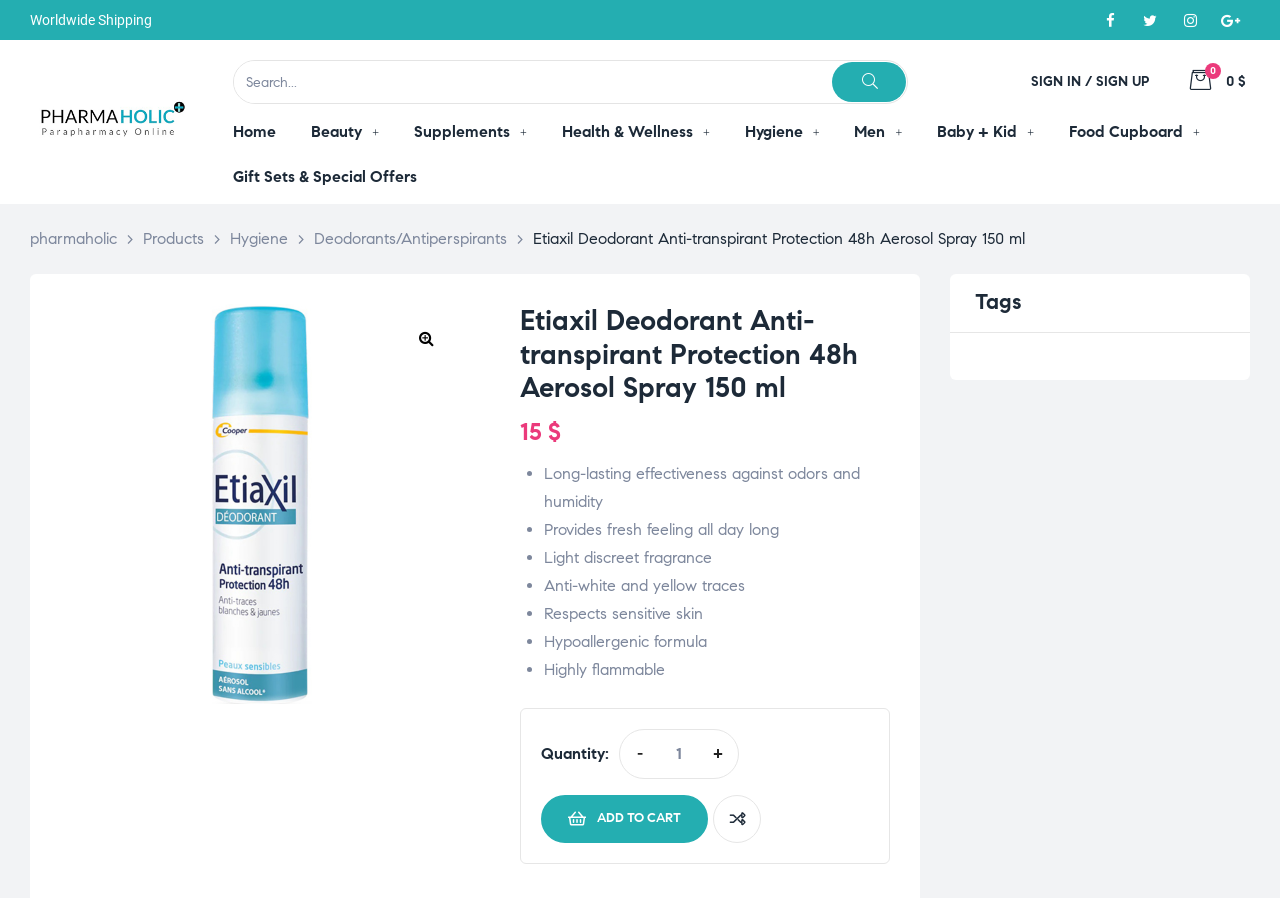From the element description: "ISO9001 Registration", extract the bounding box coordinates of the UI element. The coordinates should be expressed as four float numbers between 0 and 1, in the order [left, top, right, bottom].

None